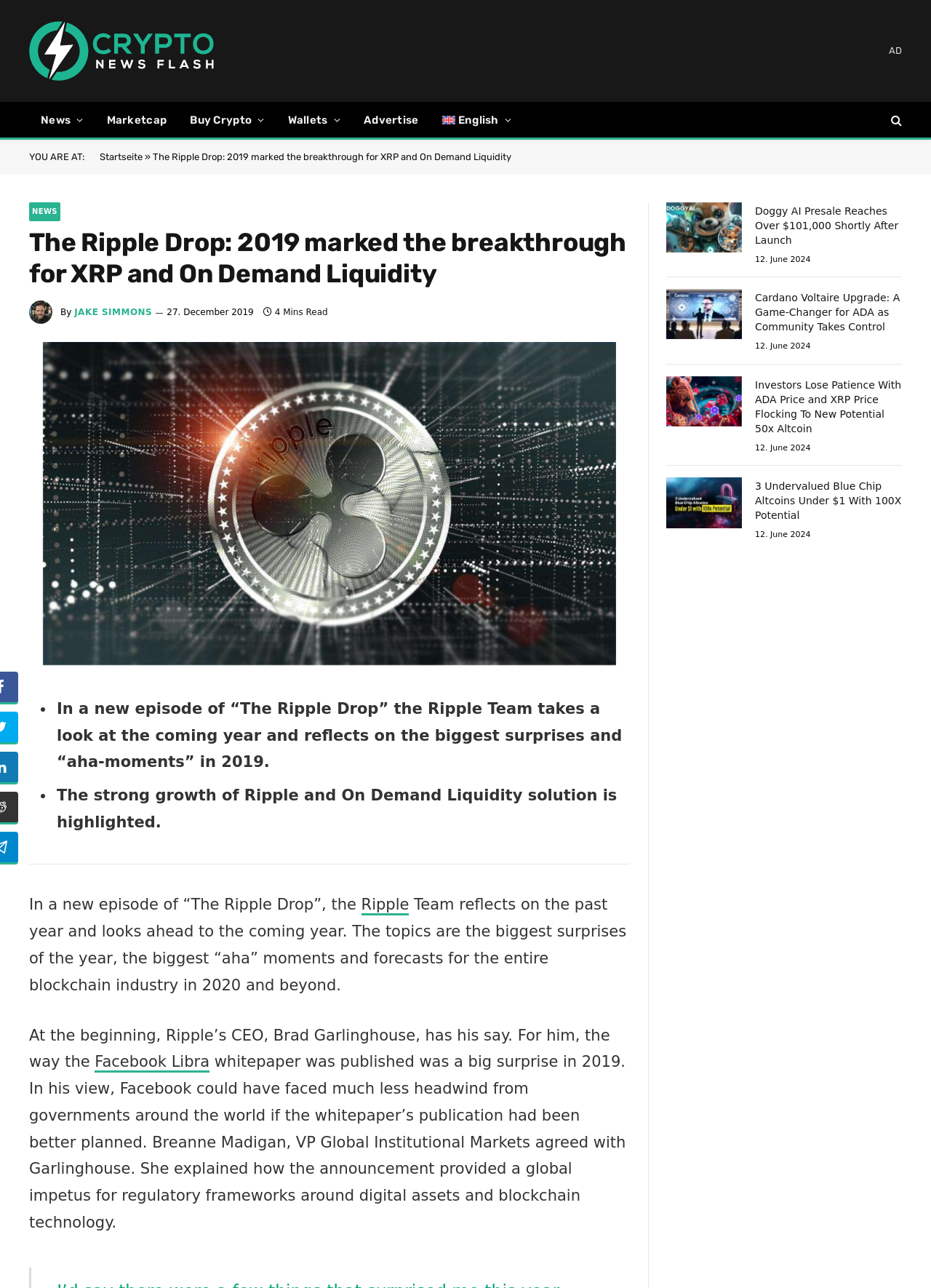Provide a single word or phrase answer to the question: 
Who is the CEO of Ripple?

Brad Garlinghouse